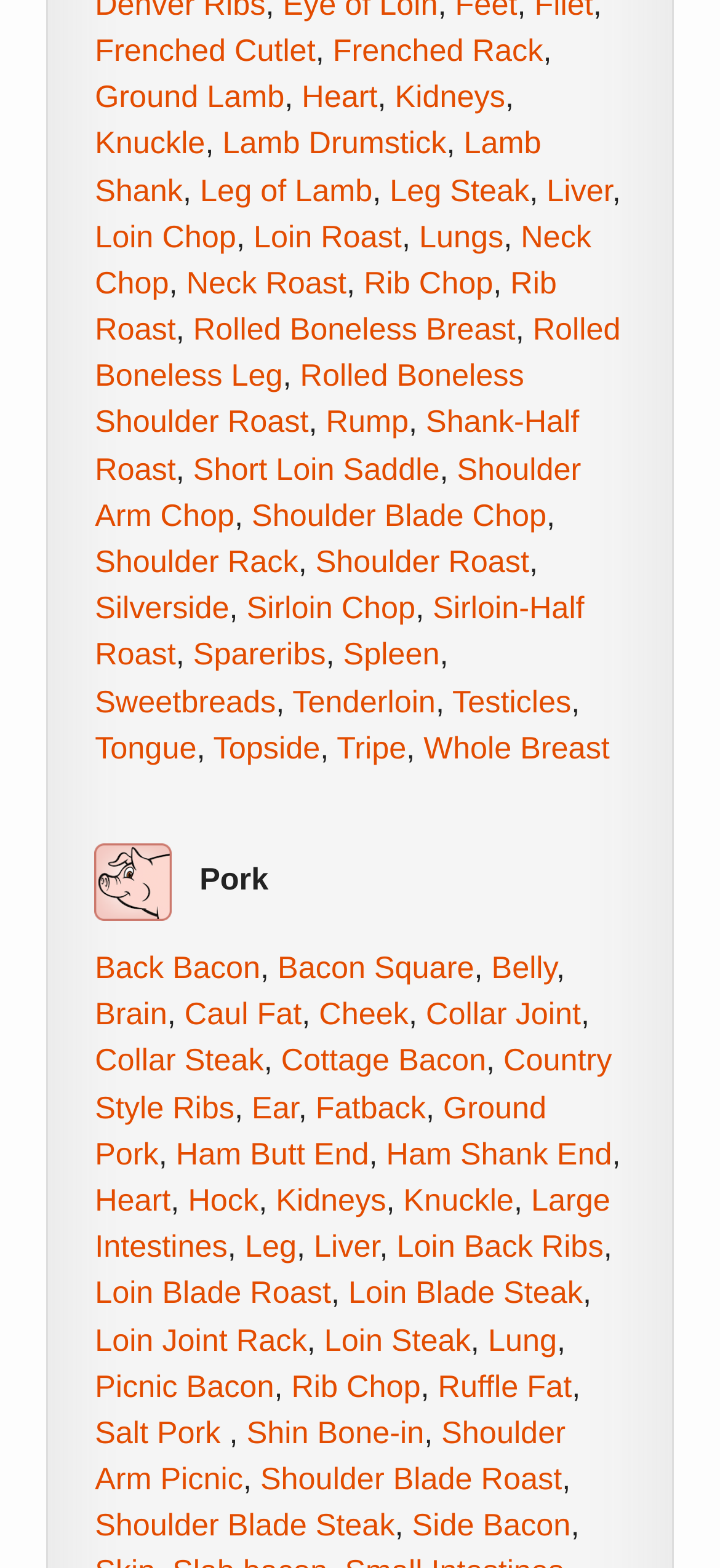Locate the UI element that matches the description Rolled Boneless Shoulder Roast in the webpage screenshot. Return the bounding box coordinates in the format (top-left x, top-left y, bottom-right x, bottom-right y), with values ranging from 0 to 1.

[0.132, 0.229, 0.728, 0.281]